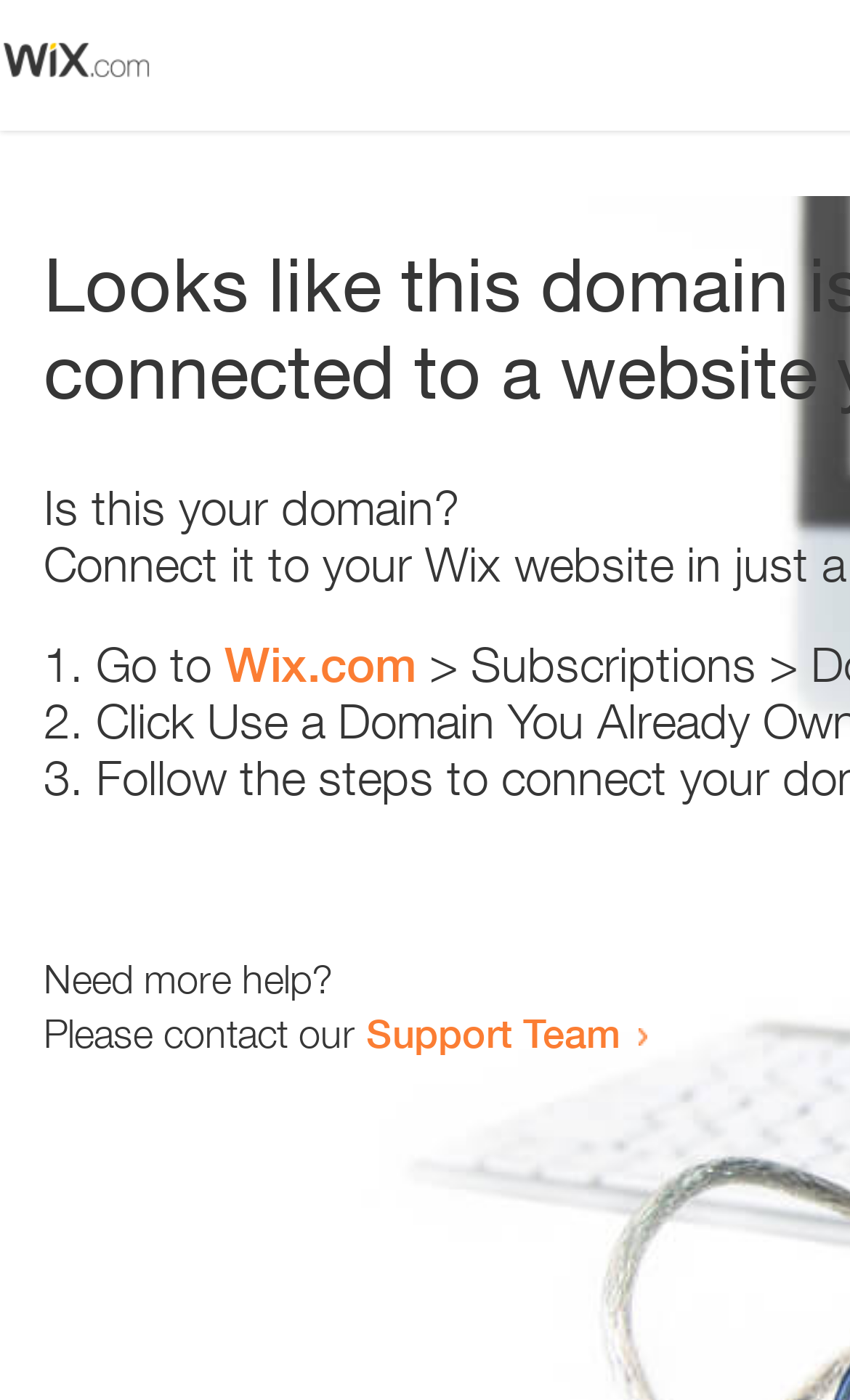Generate the text content of the main headline of the webpage.

Looks like this domain isn't
connected to a website yet